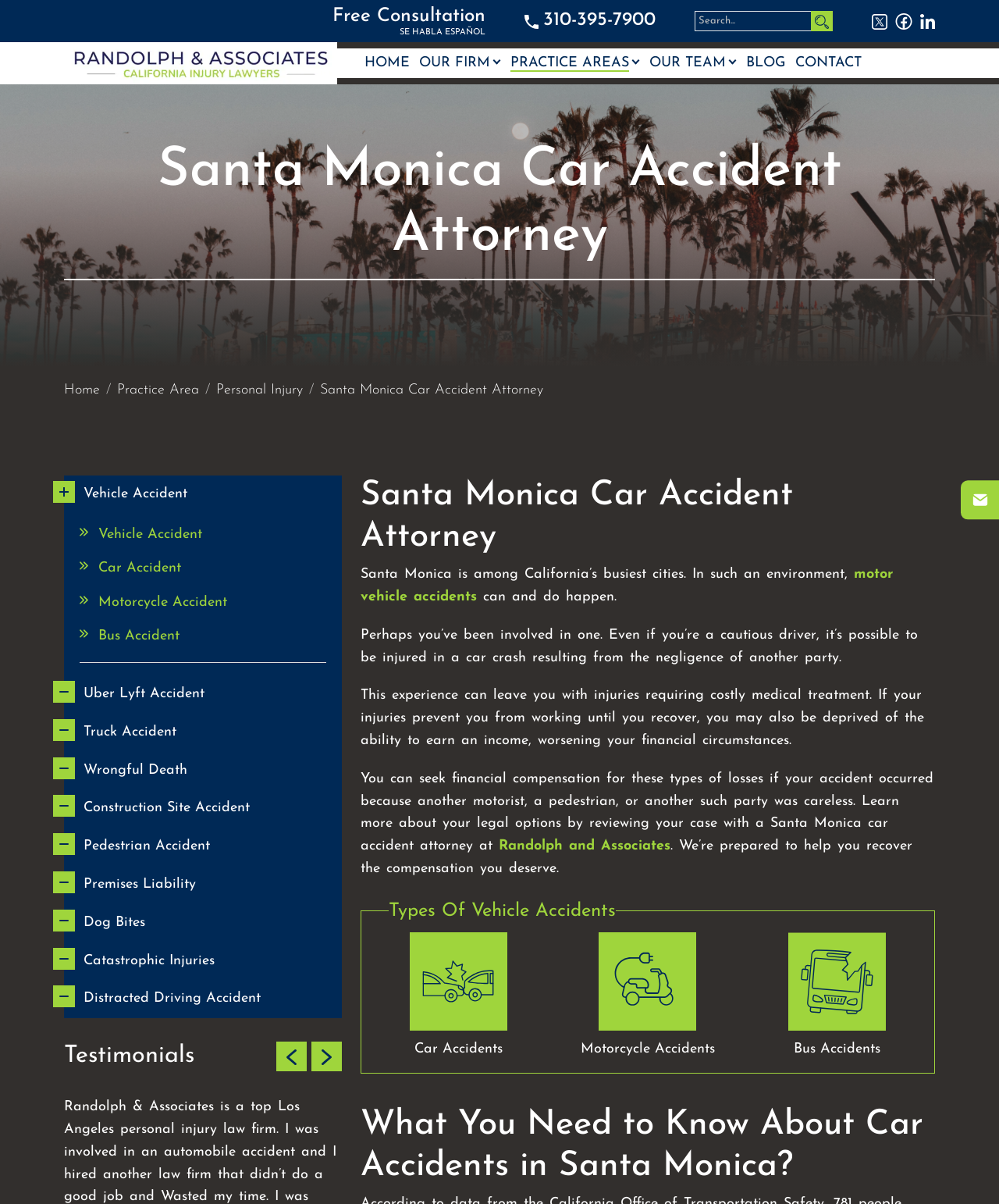What is the phone number to contact the law firm?
Please provide a detailed and comprehensive answer to the question.

I found the phone number by looking at the top right corner of the webpage, where there is an image of a phone and a link with the phone number '310-395-7900'.